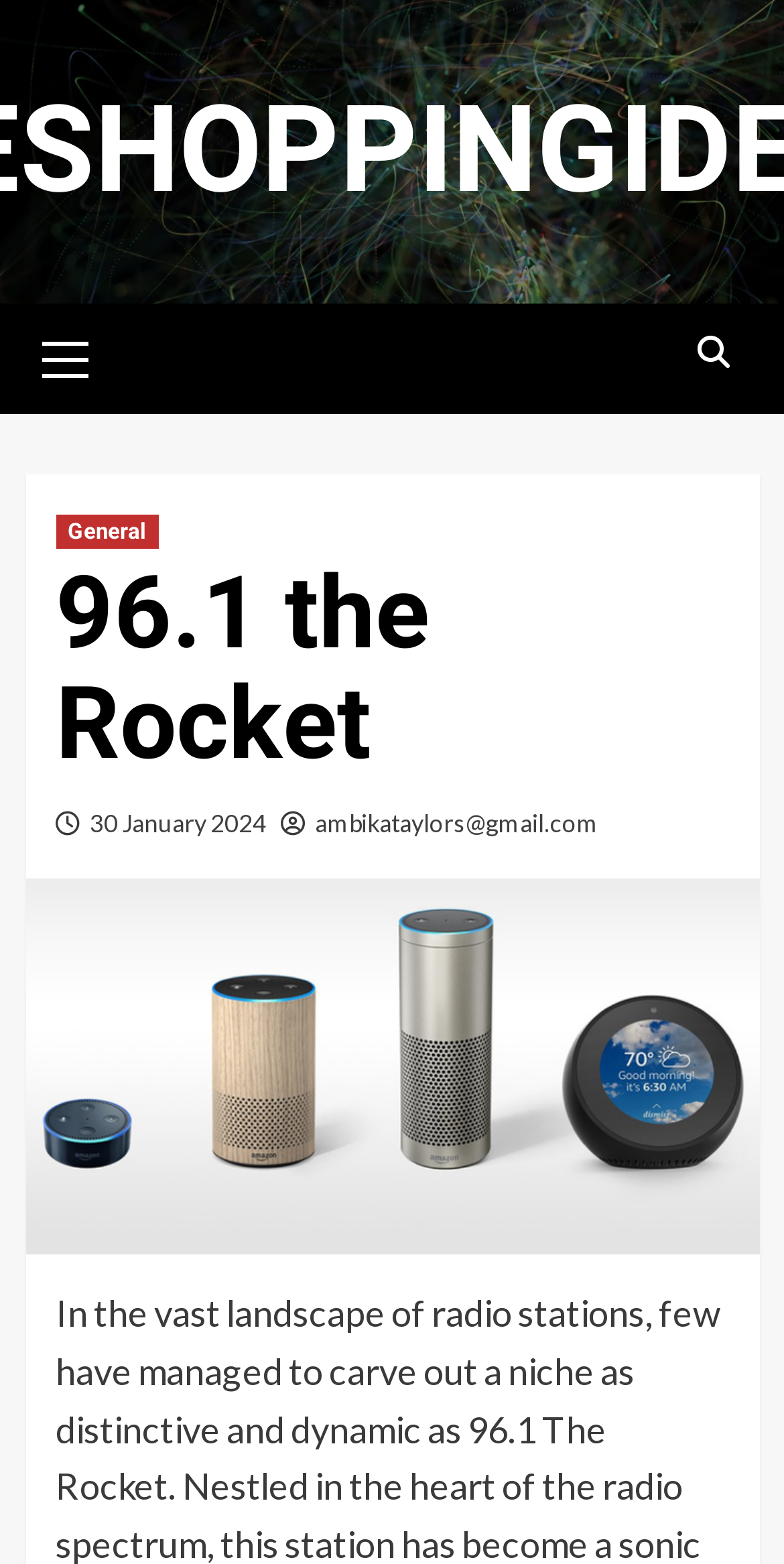What is the icon on the top right?
Provide a concise answer using a single word or phrase based on the image.

uf002